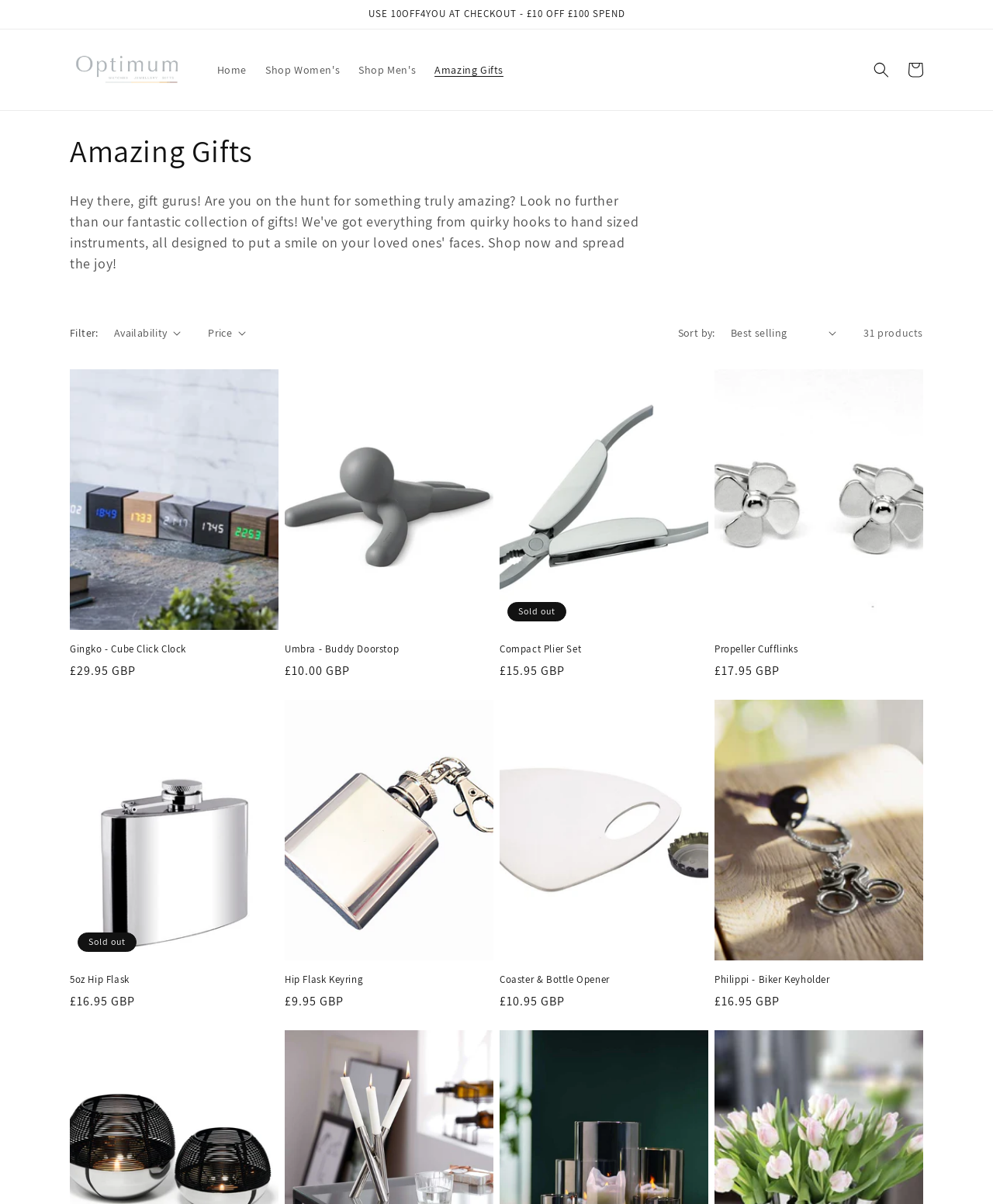Locate the bounding box coordinates of the item that should be clicked to fulfill the instruction: "Sort products by Price".

[0.736, 0.27, 0.842, 0.283]